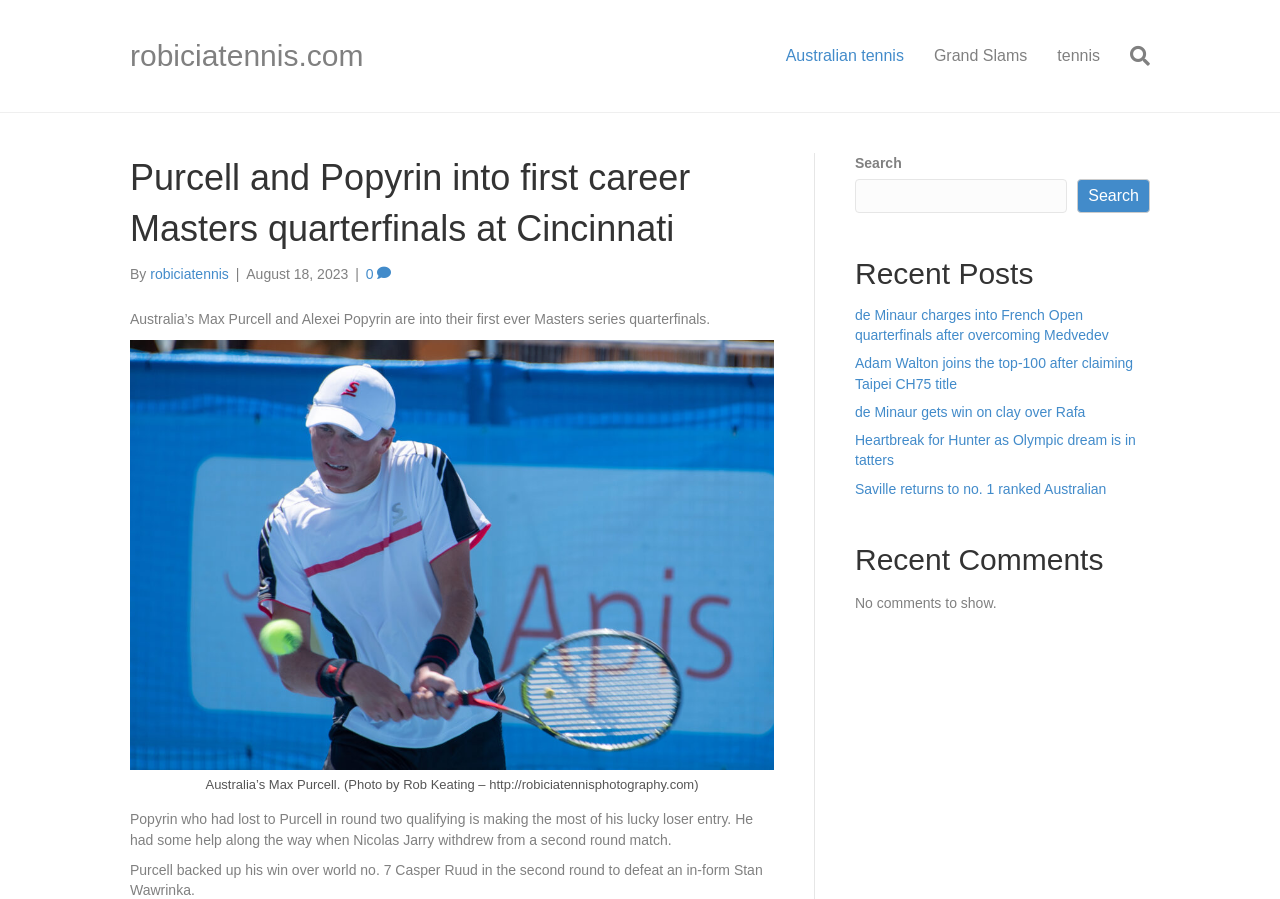Please determine the bounding box coordinates of the element to click in order to execute the following instruction: "Follow FloorMax on Facebook". The coordinates should be four float numbers between 0 and 1, specified as [left, top, right, bottom].

None